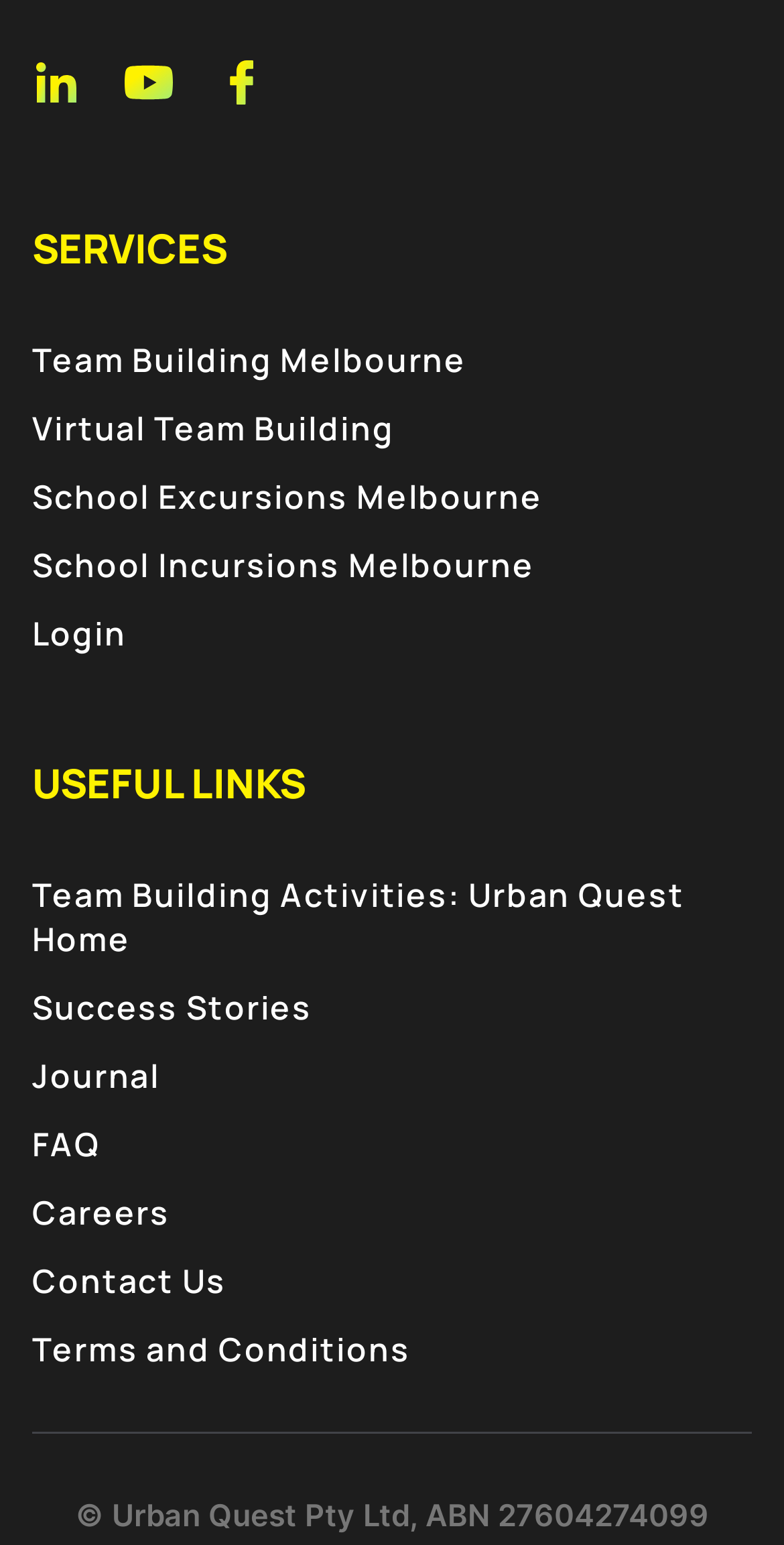How many links are under the 'SERVICES' section? Using the information from the screenshot, answer with a single word or phrase.

5